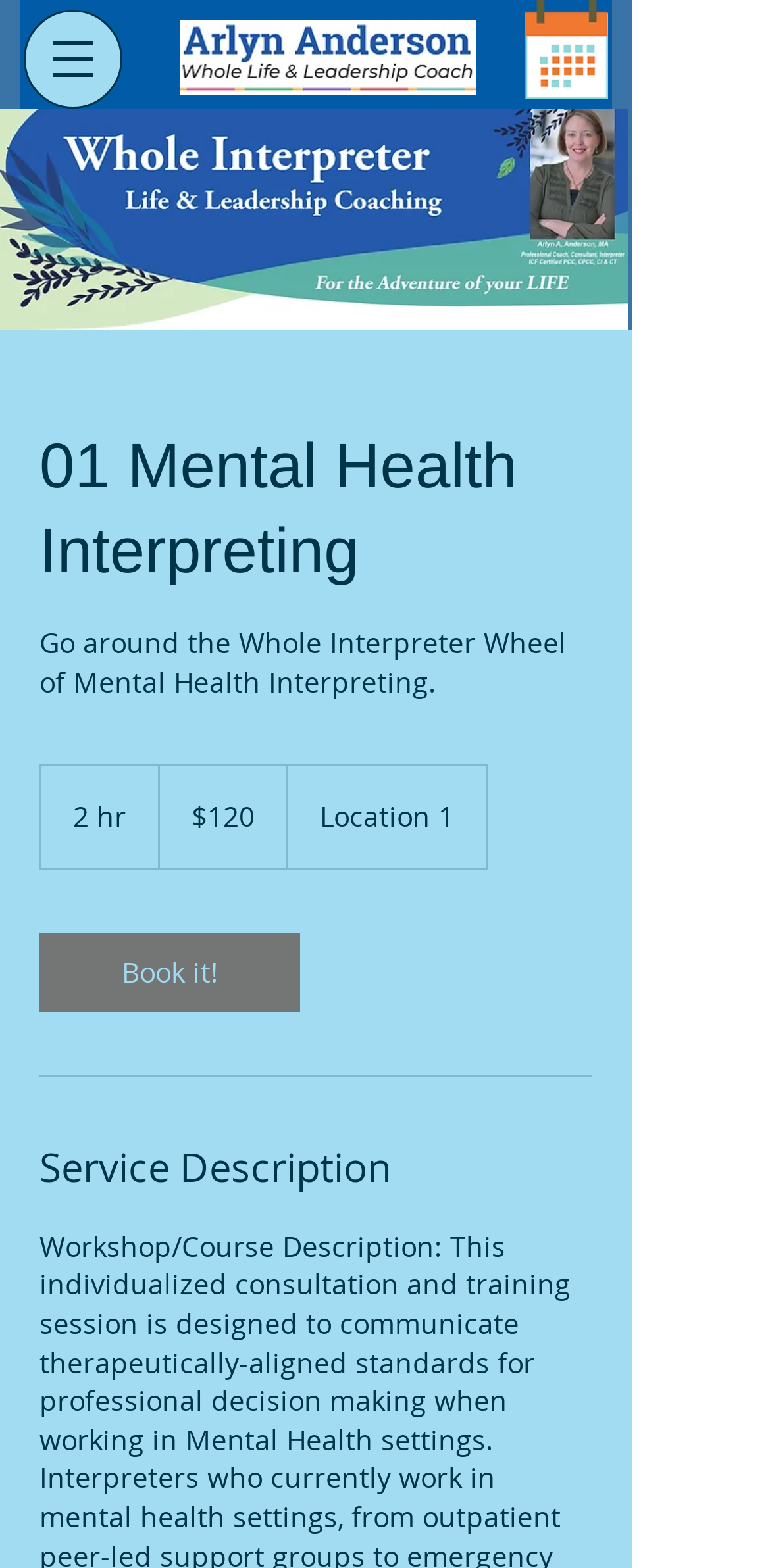Determine which piece of text is the heading of the webpage and provide it.

01 Mental Health Interpreting